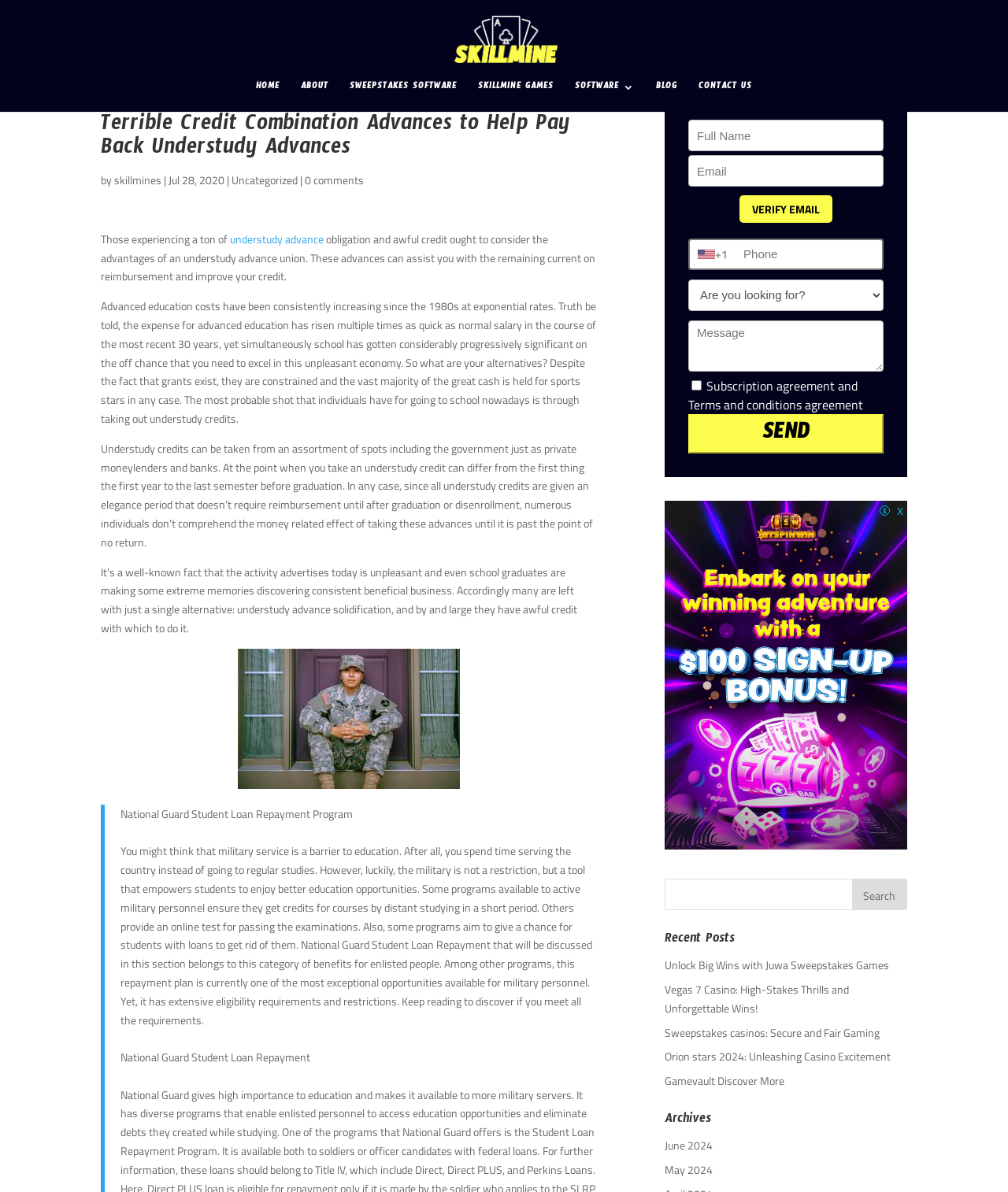What is the name of the program discussed in the webpage?
Provide a concise answer using a single word or phrase based on the image.

National Guard Student Loan Repayment Program